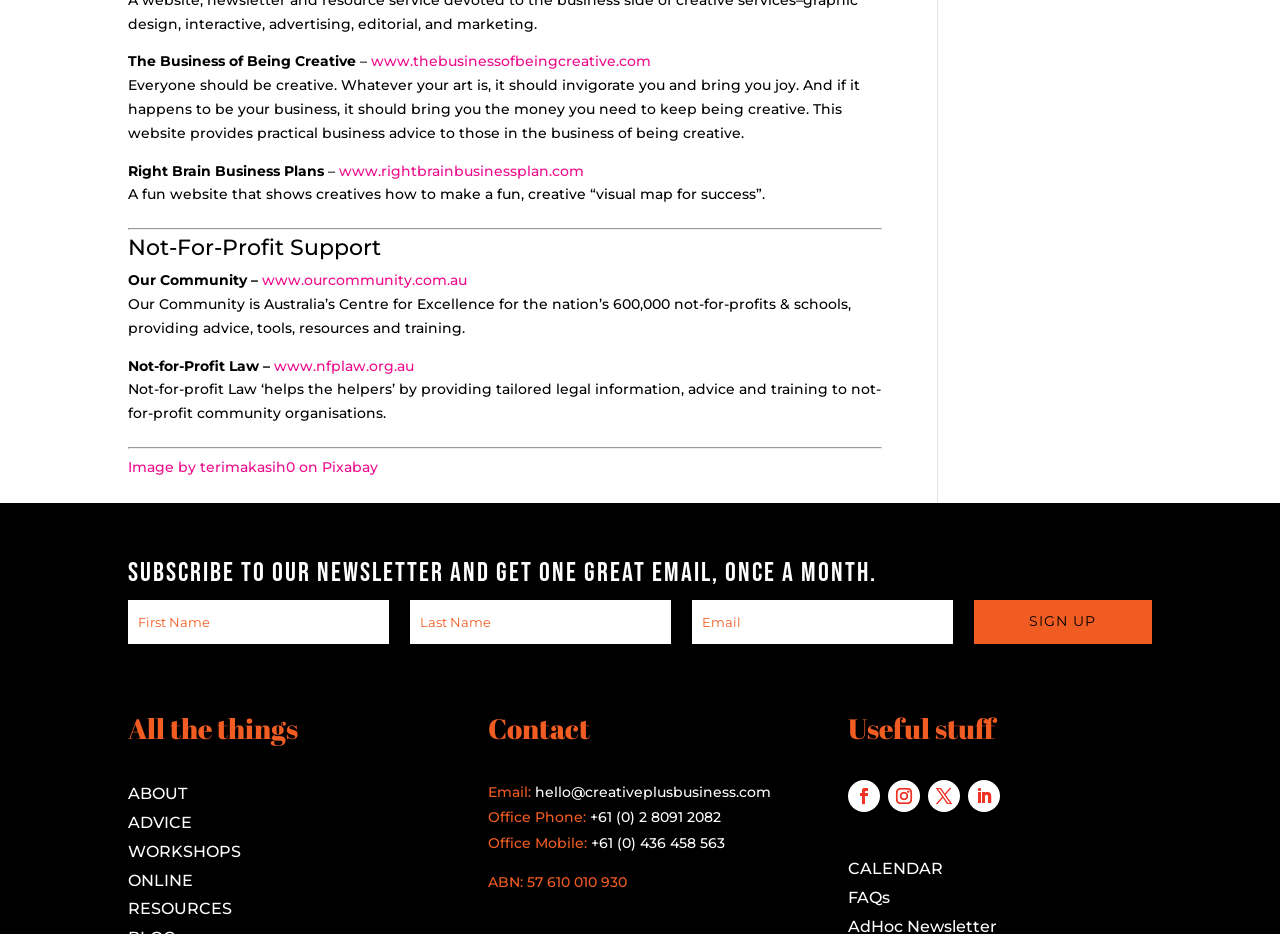Give the bounding box coordinates for the element described as: "Image by terimakasih0 on Pixabay".

[0.1, 0.49, 0.295, 0.51]